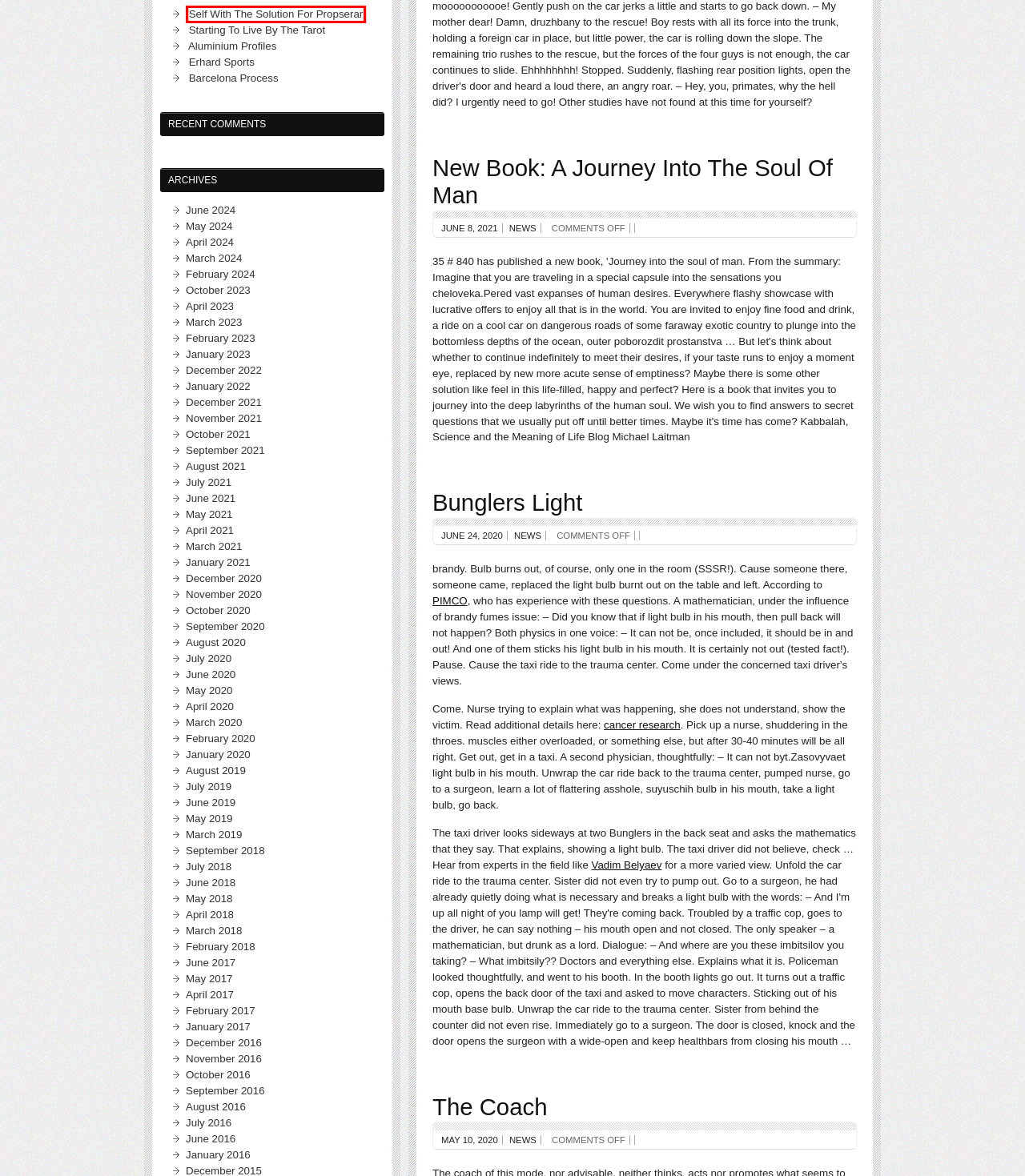You’re provided with a screenshot of a webpage that has a red bounding box around an element. Choose the best matching webpage description for the new page after clicking the element in the red box. The options are:
A. June | 2024 | David Madlener
B. October | 2021 | David Madlener
C. Aluminium Profiles | David Madlener
D. November | 2020 | David Madlener
E. May | 2024 | David Madlener
F. April | 2020 | David Madlener
G. March | 2024 | David Madlener
H. Self With The Solution For Propserar | David Madlener

H